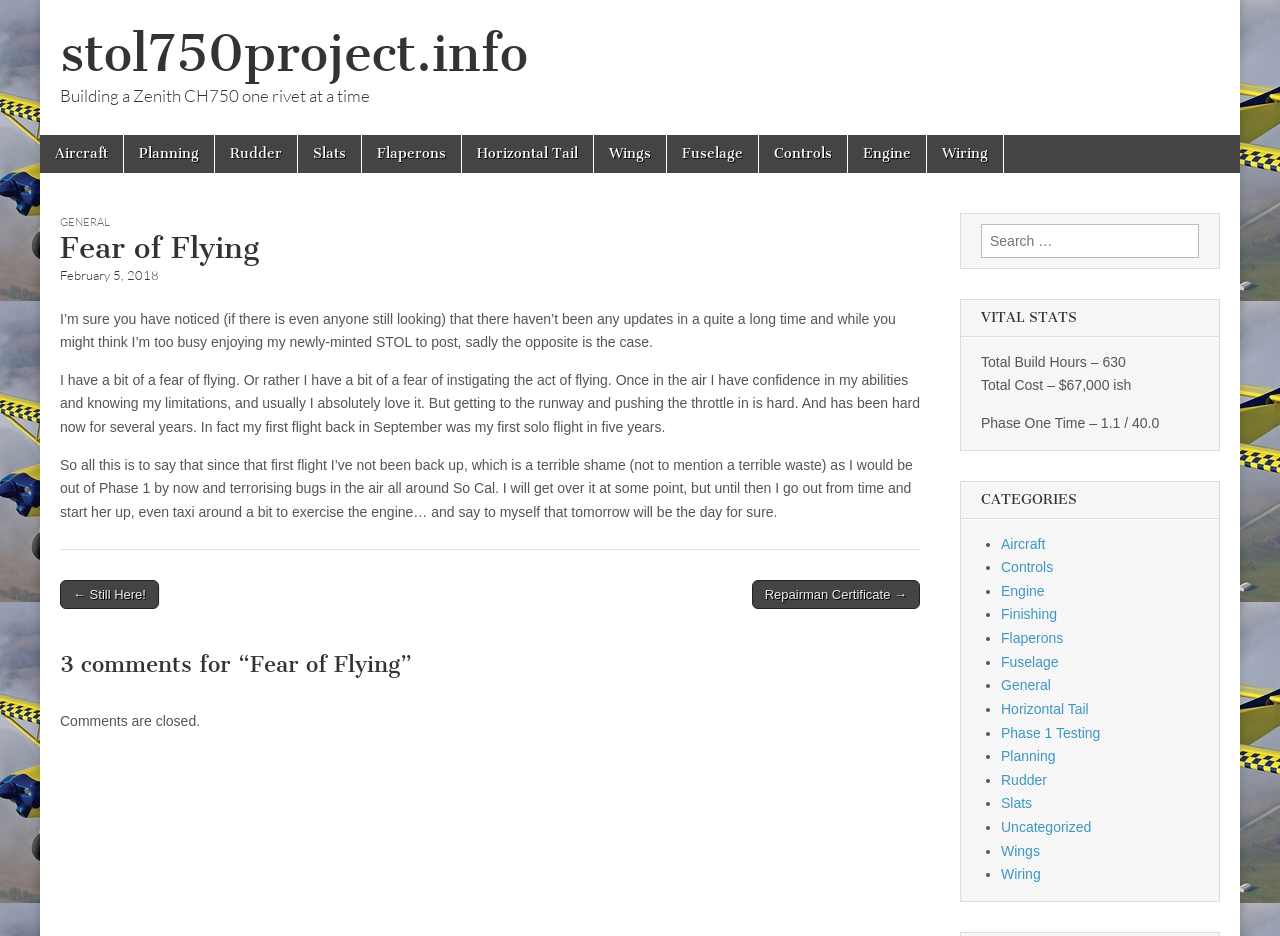What is the author's feeling about flying? Using the information from the screenshot, answer with a single word or phrase.

Fear